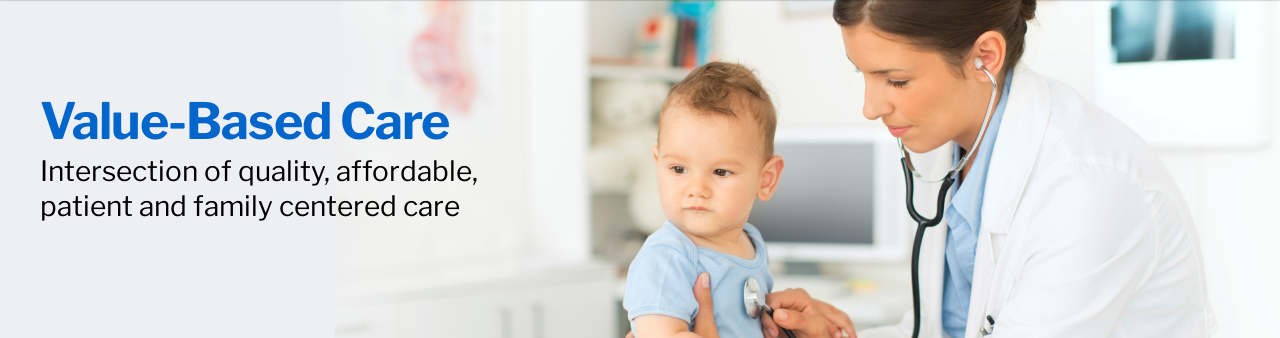Look at the image and answer the question in detail:
What type of care is being emphasized in the image?

The image showcases a healthcare professional examining a young child, and the text overlay highlights the core principles of Value-Based Care, emphasizing the commitment to providing compassionate, affordable, and patient-focused healthcare.